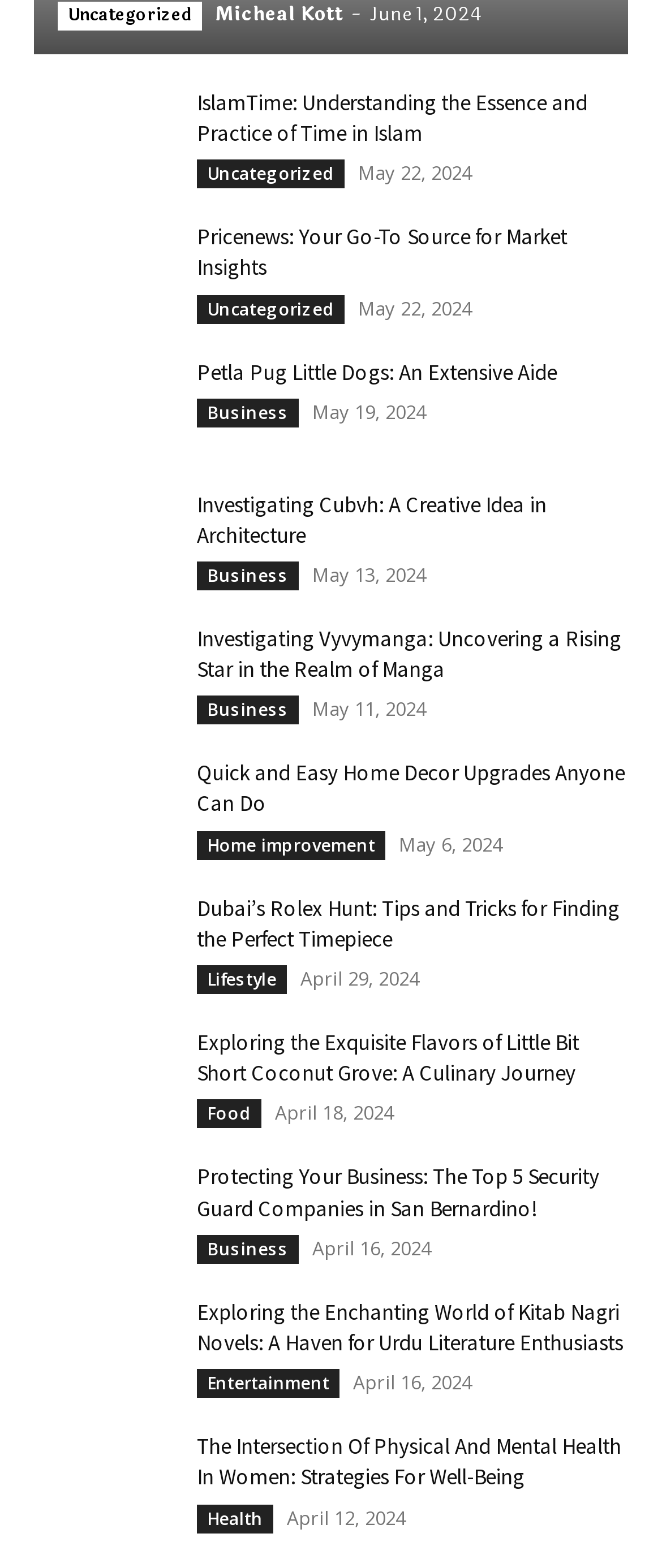Find the bounding box coordinates for the HTML element specified by: "Uncategorized".

[0.087, 0.001, 0.305, 0.019]